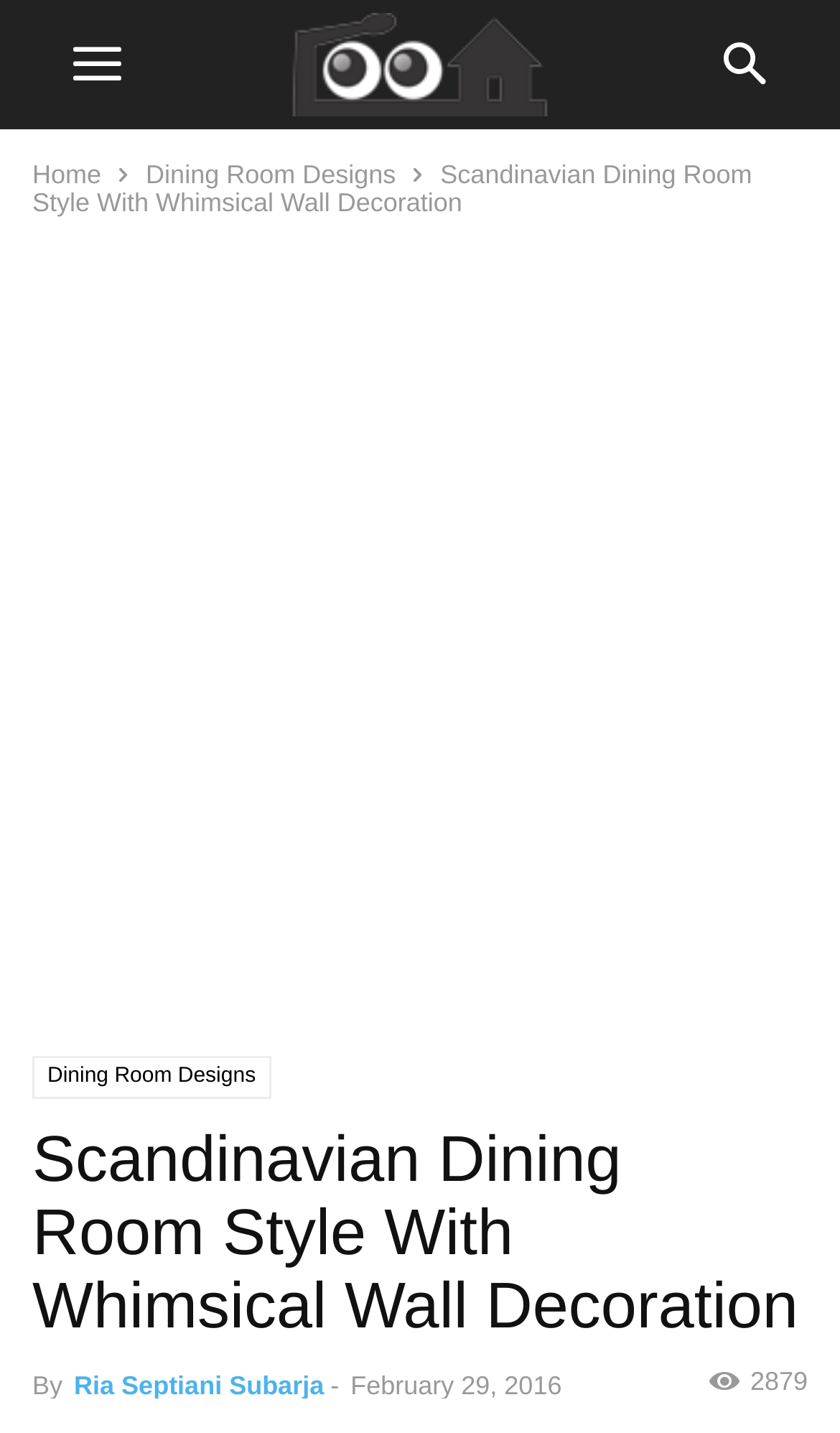Using the provided description Dining Room Designs, find the bounding box coordinates for the UI element. Provide the coordinates in (top-left x, top-left y, bottom-right x, bottom-right y) format, ensuring all values are between 0 and 1.

[0.038, 0.737, 0.322, 0.767]